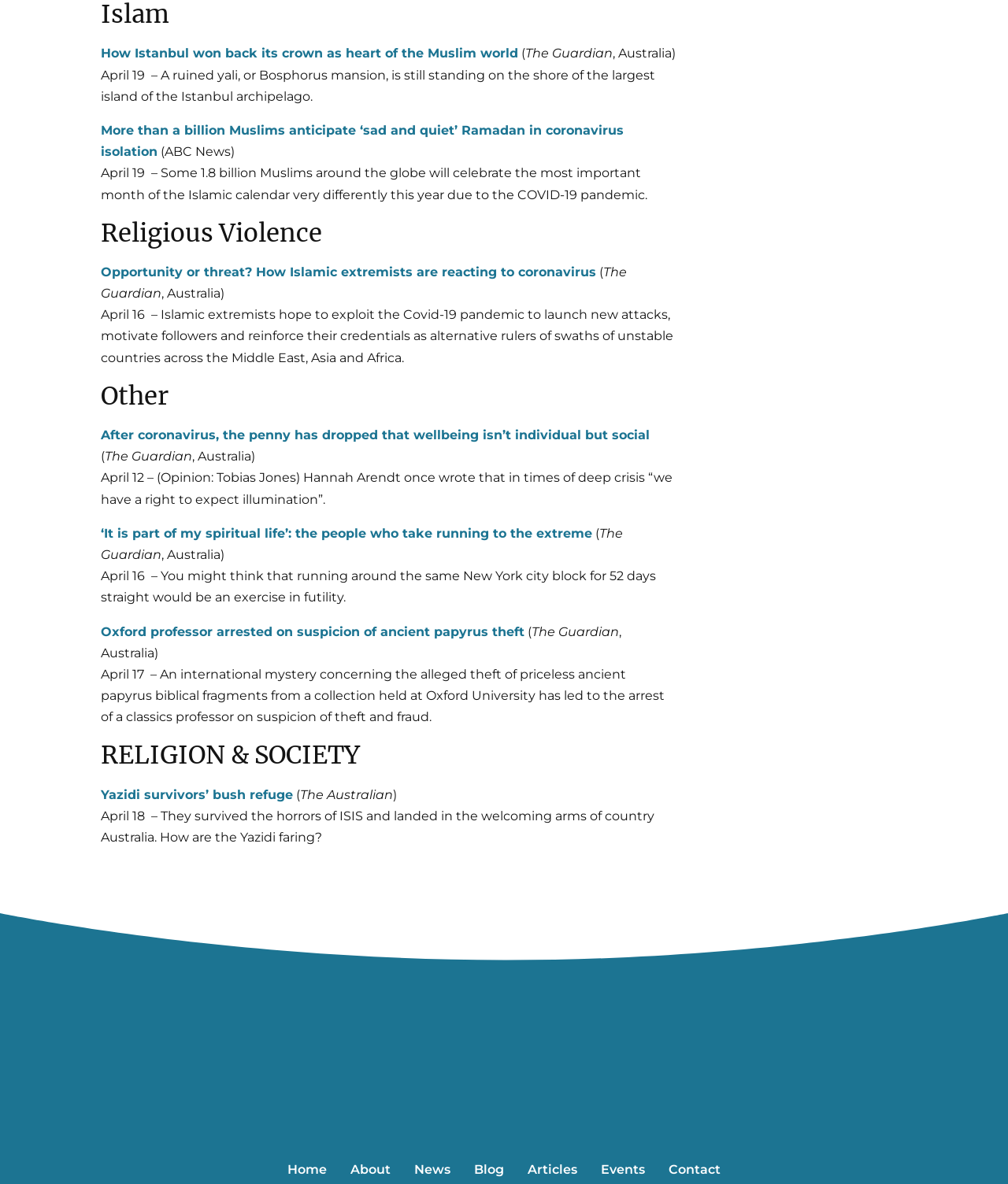Could you provide the bounding box coordinates for the portion of the screen to click to complete this instruction: "Go to the Home page"?

[0.285, 0.981, 0.324, 0.994]